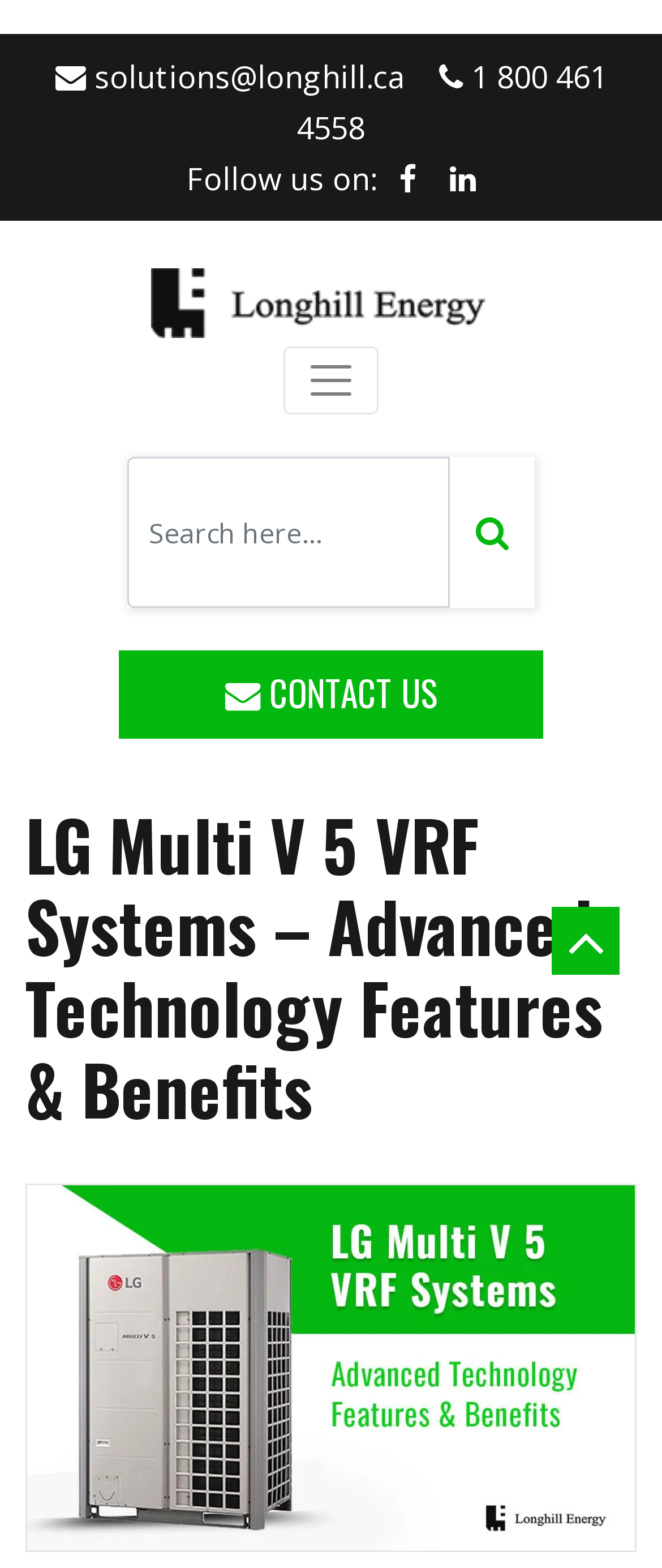Find the bounding box coordinates of the element's region that should be clicked in order to follow the given instruction: "Contact us". The coordinates should consist of four float numbers between 0 and 1, i.e., [left, top, right, bottom].

[0.34, 0.425, 0.66, 0.458]